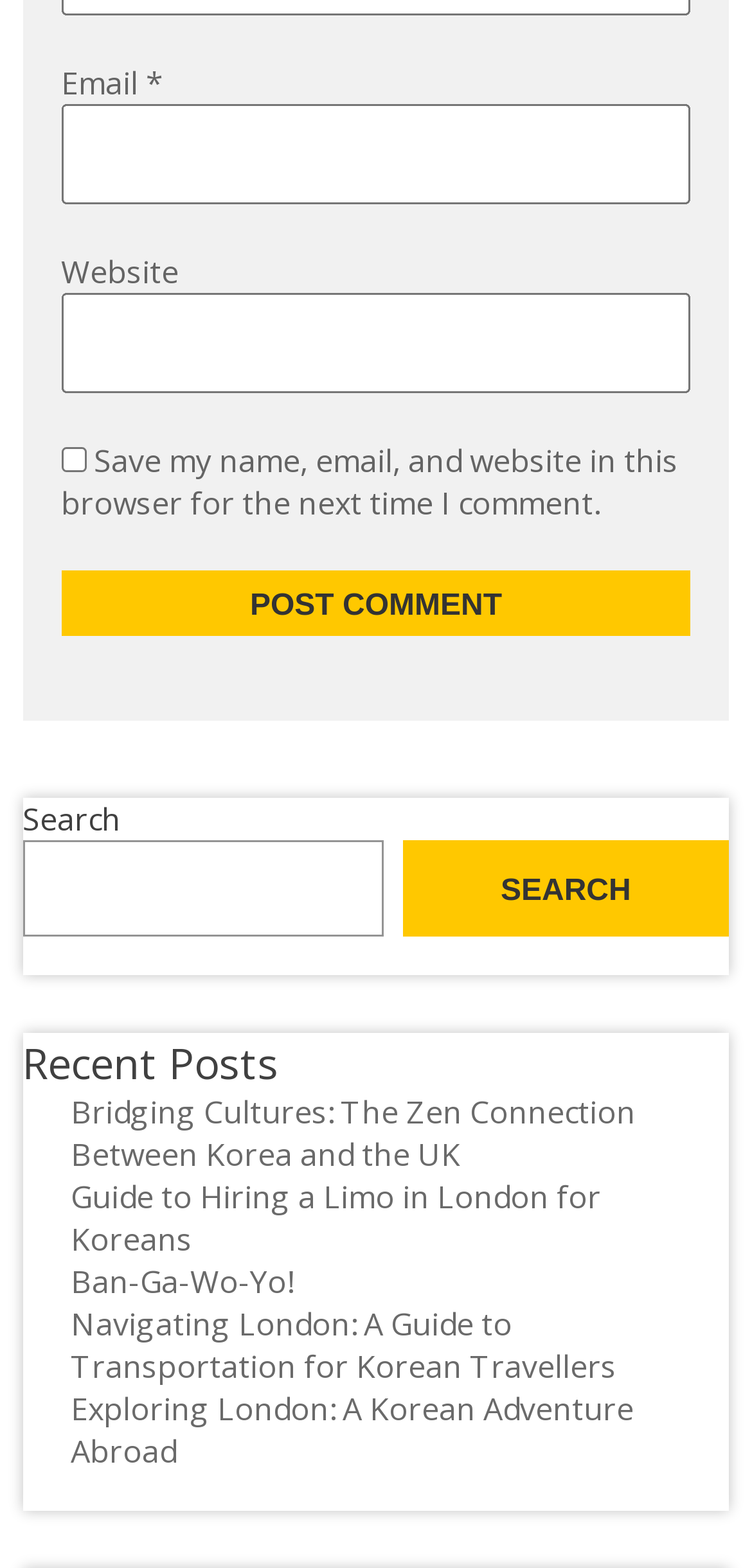Specify the bounding box coordinates of the element's area that should be clicked to execute the given instruction: "Visit 'Bridging Cultures: The Zen Connection Between Korea and the UK'". The coordinates should be four float numbers between 0 and 1, i.e., [left, top, right, bottom].

[0.094, 0.695, 0.845, 0.749]